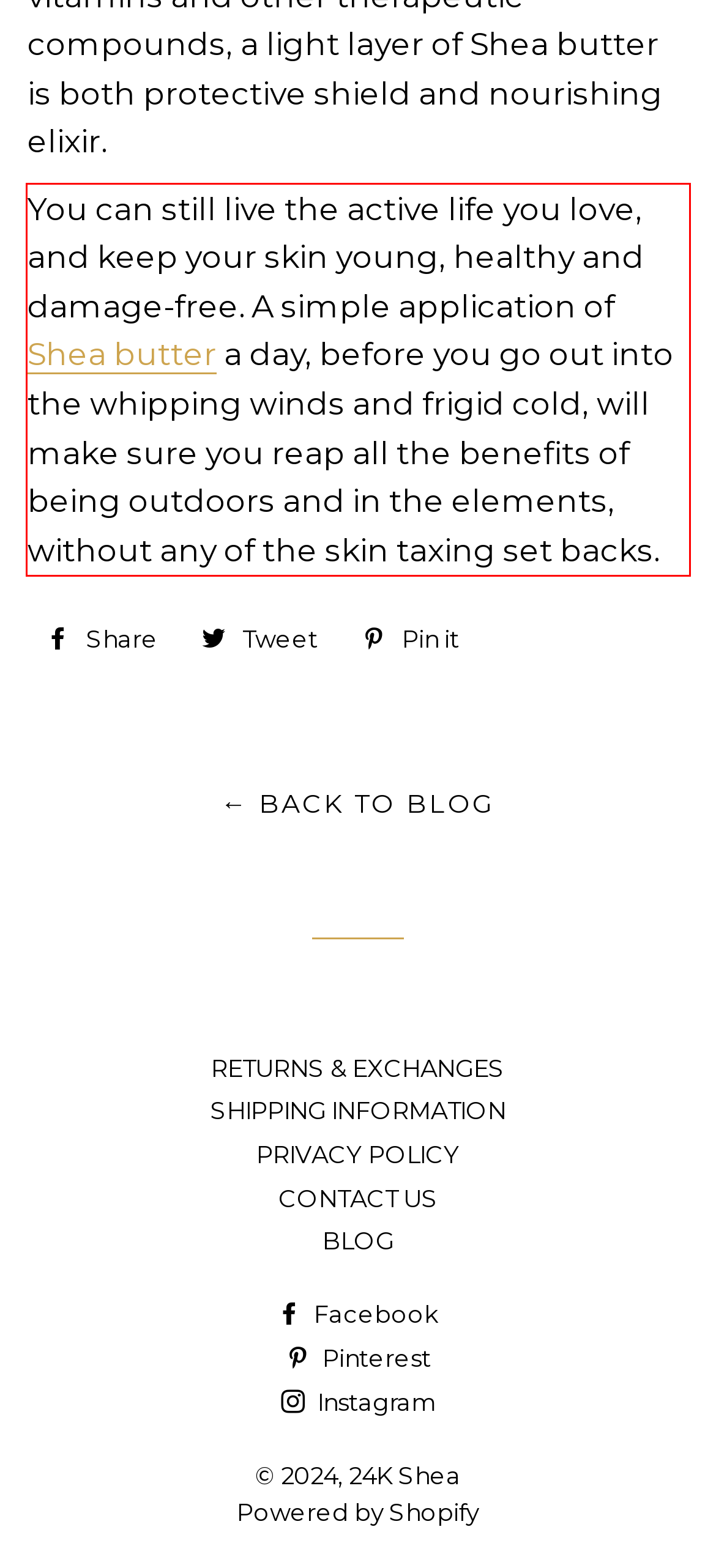Given a screenshot of a webpage containing a red rectangle bounding box, extract and provide the text content found within the red bounding box.

You can still live the active life you love, and keep your skin young, healthy and damage-free. A simple application of Shea butter a day, before you go out into the whipping winds and frigid cold, will make sure you reap all the benefits of being outdoors and in the elements, without any of the skin taxing set backs.